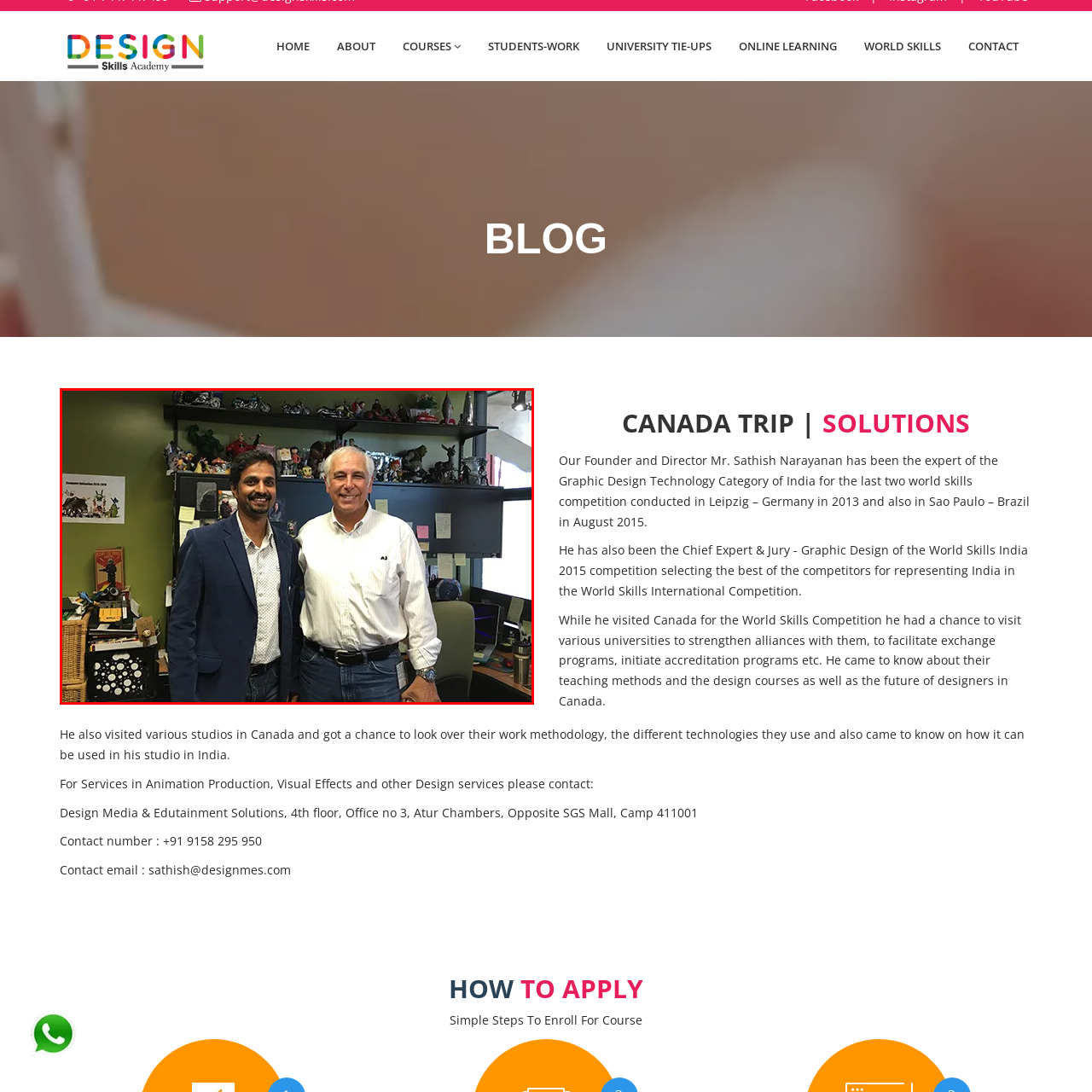Is the office setting formal?
Direct your attention to the image marked by the red bounding box and answer the question with a single word or phrase.

No